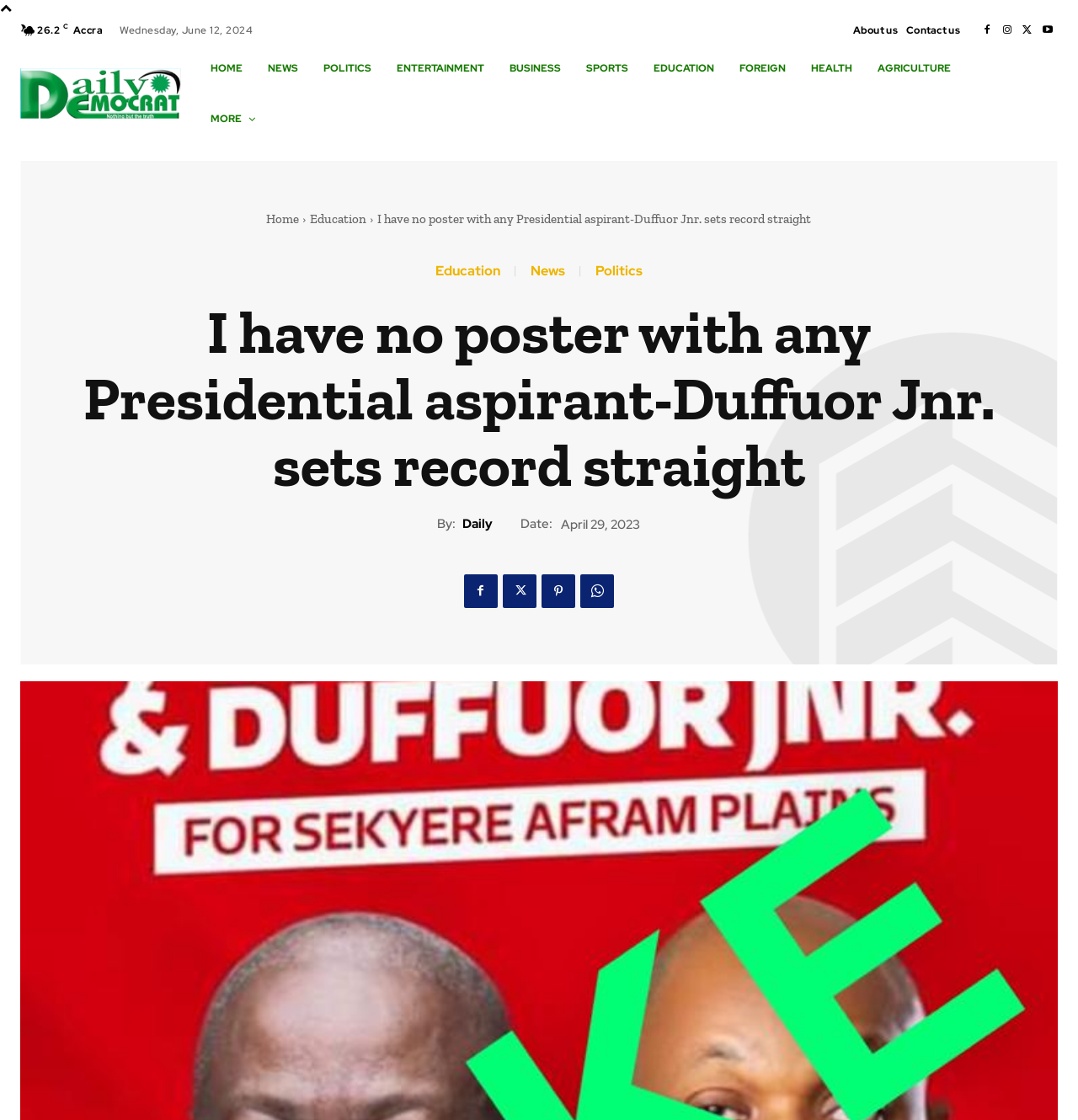Using the element description provided, determine the bounding box coordinates in the format (top-left x, top-left y, bottom-right x, bottom-right y). Ensure that all values are floating point numbers between 0 and 1. Element description: About us

[0.791, 0.016, 0.833, 0.038]